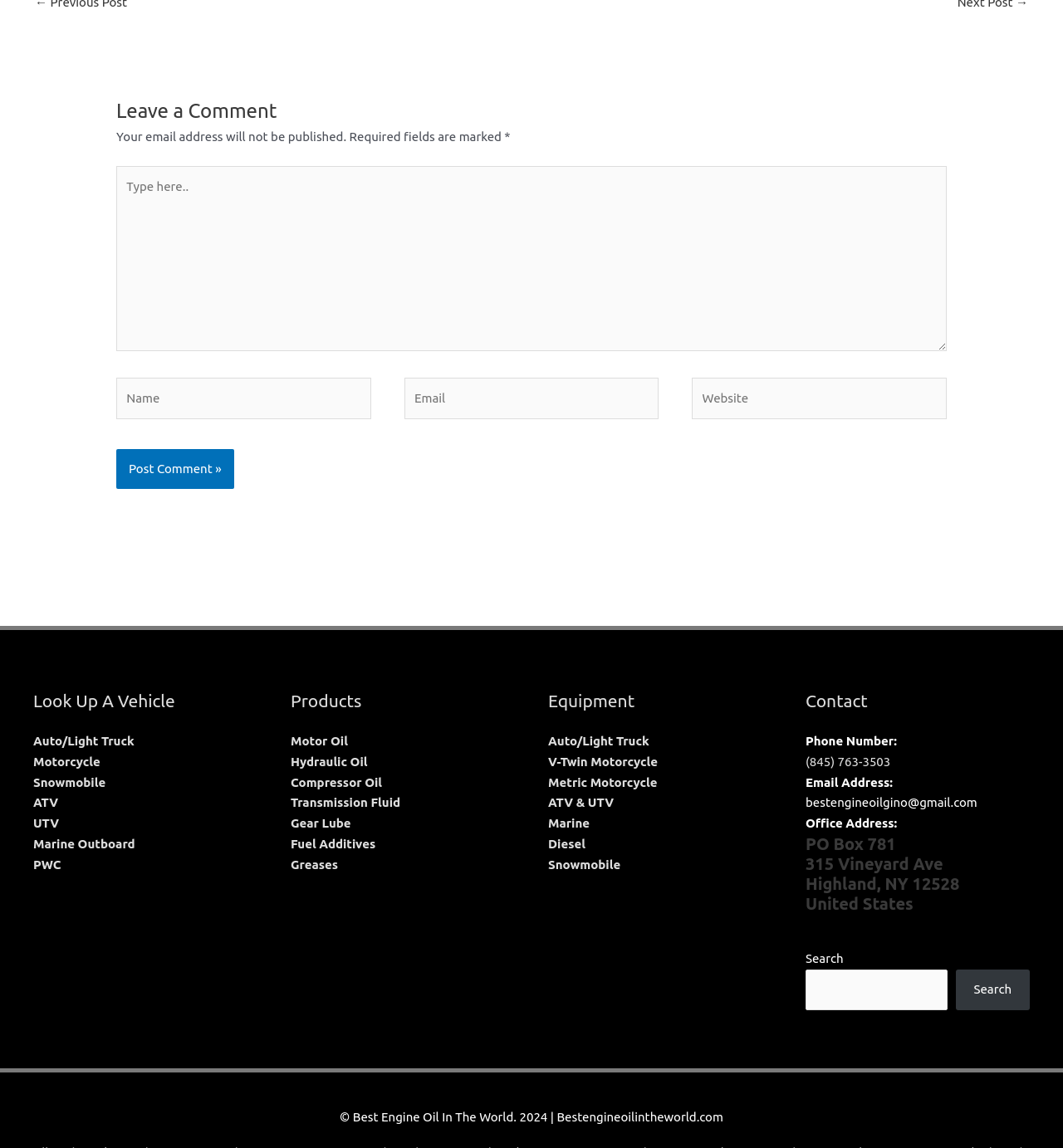Pinpoint the bounding box coordinates of the element to be clicked to execute the instruction: "View the 'Photo Gallery'".

None